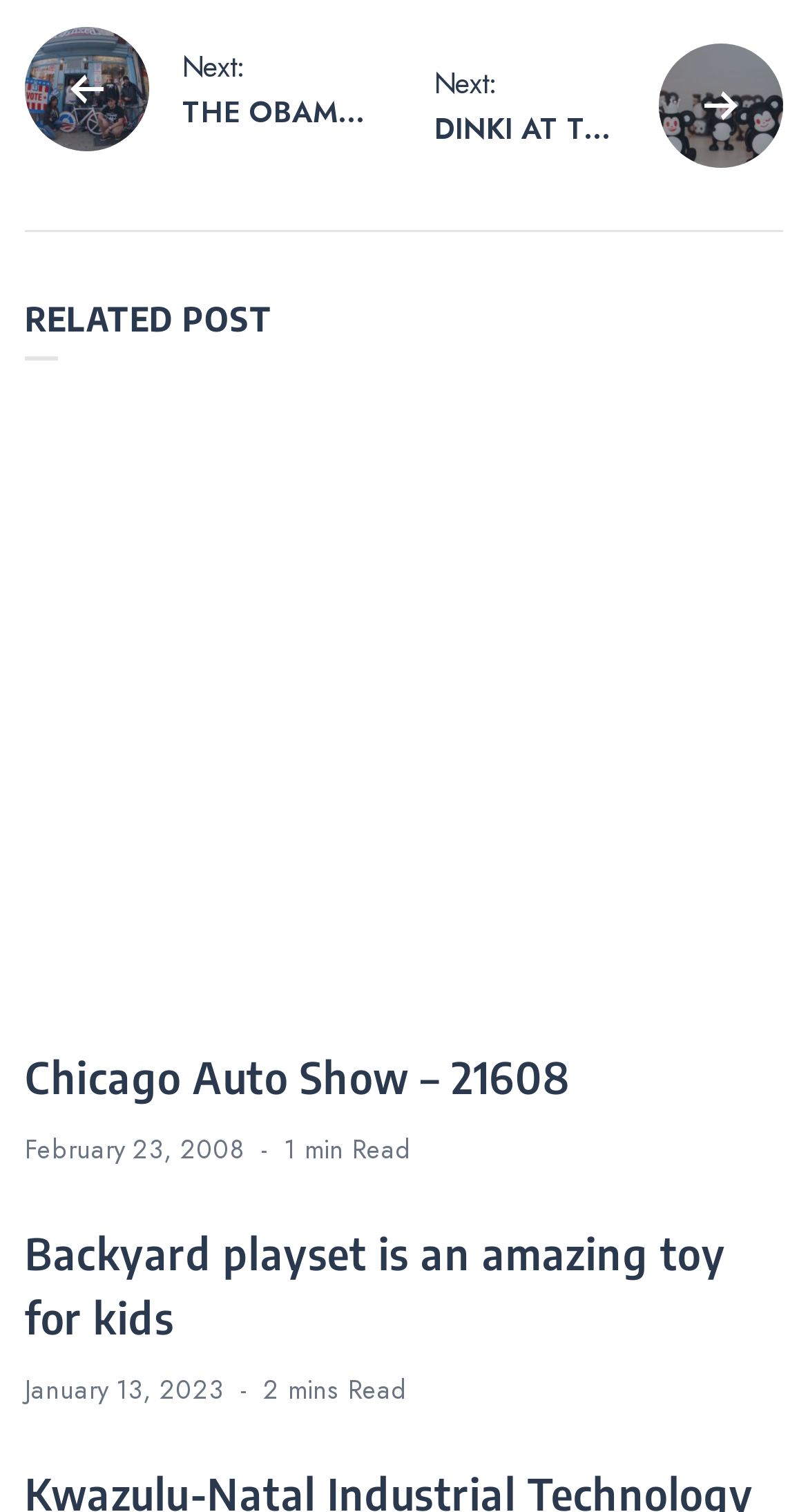Using the information in the image, give a detailed answer to the following question: How long does it take to read the first article?

I looked at the first article element with ID 172 and found a StaticText element with ID 494, which contains the text '1 min', indicating the estimated reading time of the article.